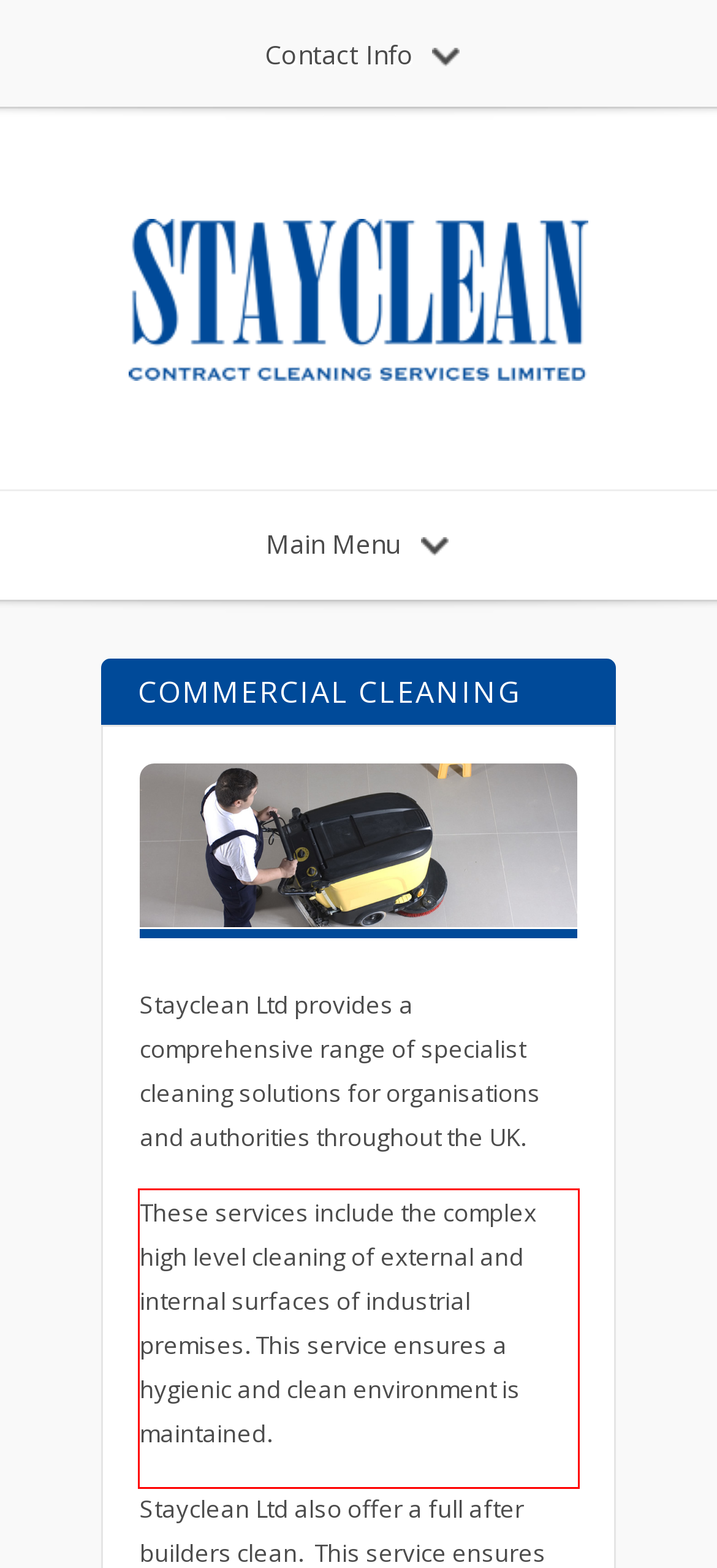Within the provided webpage screenshot, find the red rectangle bounding box and perform OCR to obtain the text content.

These services include the complex high level cleaning of external and internal surfaces of industrial premises. This service ensures a hygienic and clean environment is maintained.